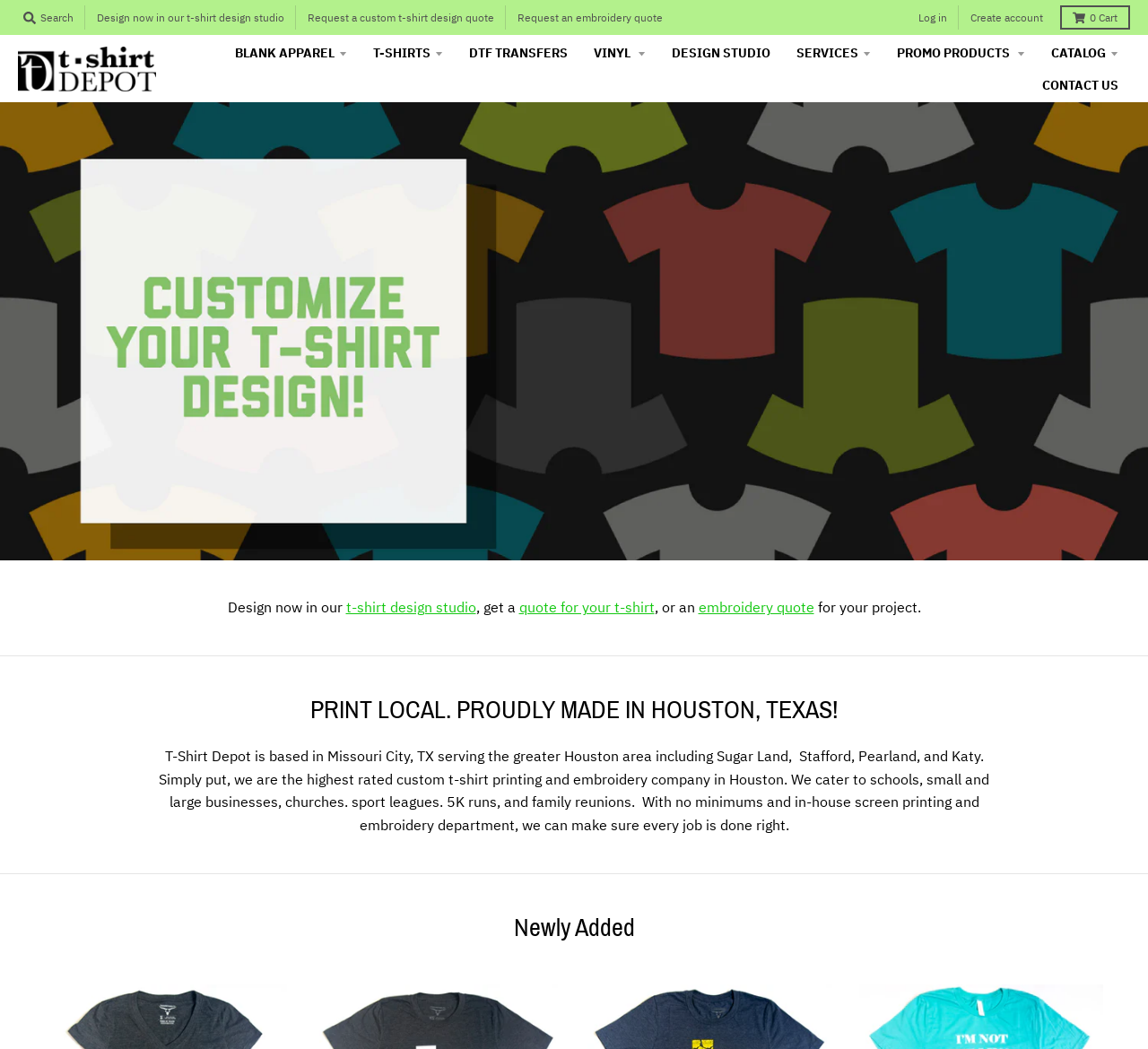Respond to the question below with a concise word or phrase:
What is the purpose of the 'Design now in our t-shirt design studio' link?

Get a quote for t-shirt design